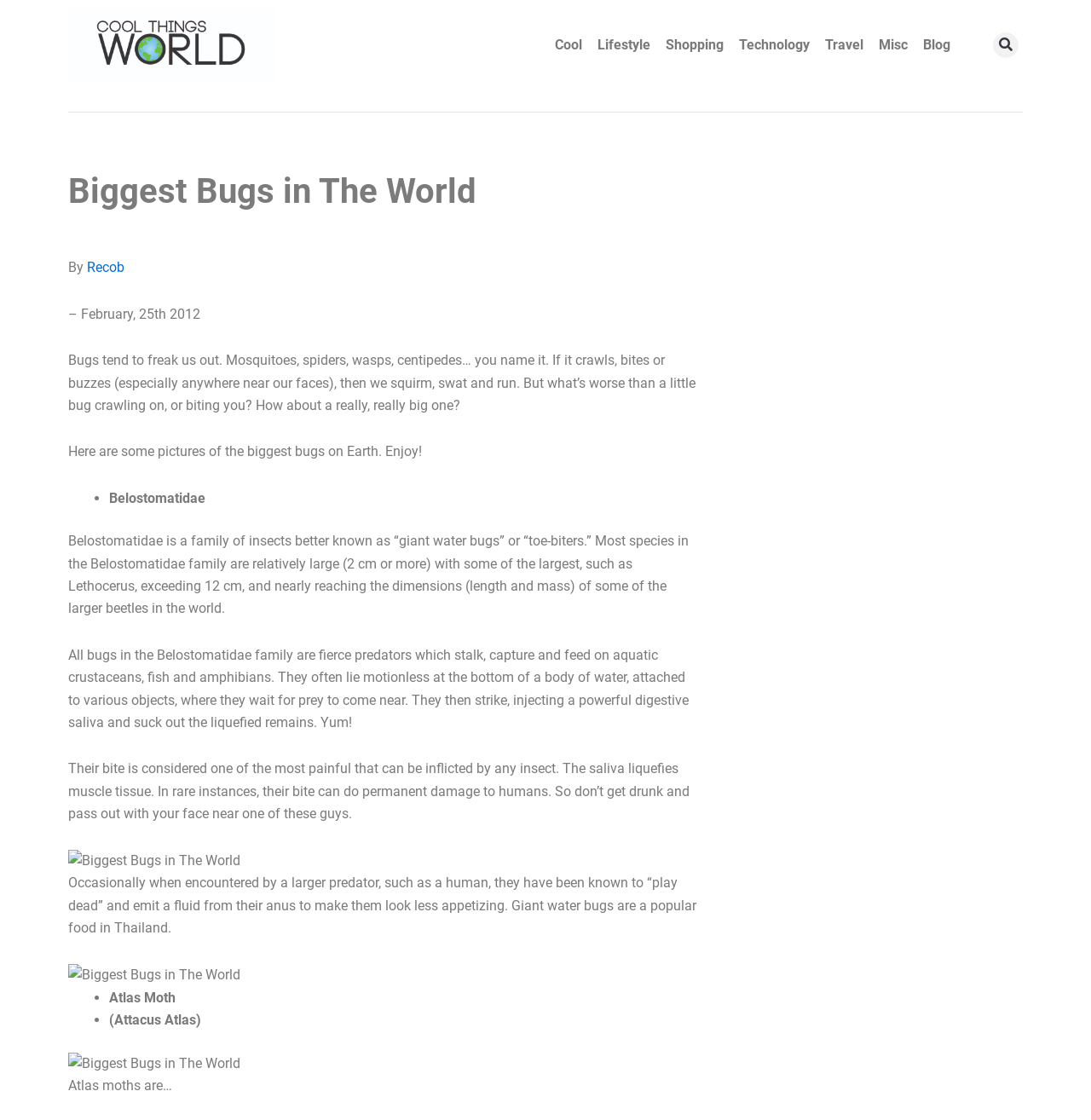What is the topic of the article?
Provide a detailed and extensive answer to the question.

I determined the answer by looking at the main heading of the webpage, which is 'Biggest Bugs in The World'. This suggests that the topic of the article is about the largest bugs in the world.